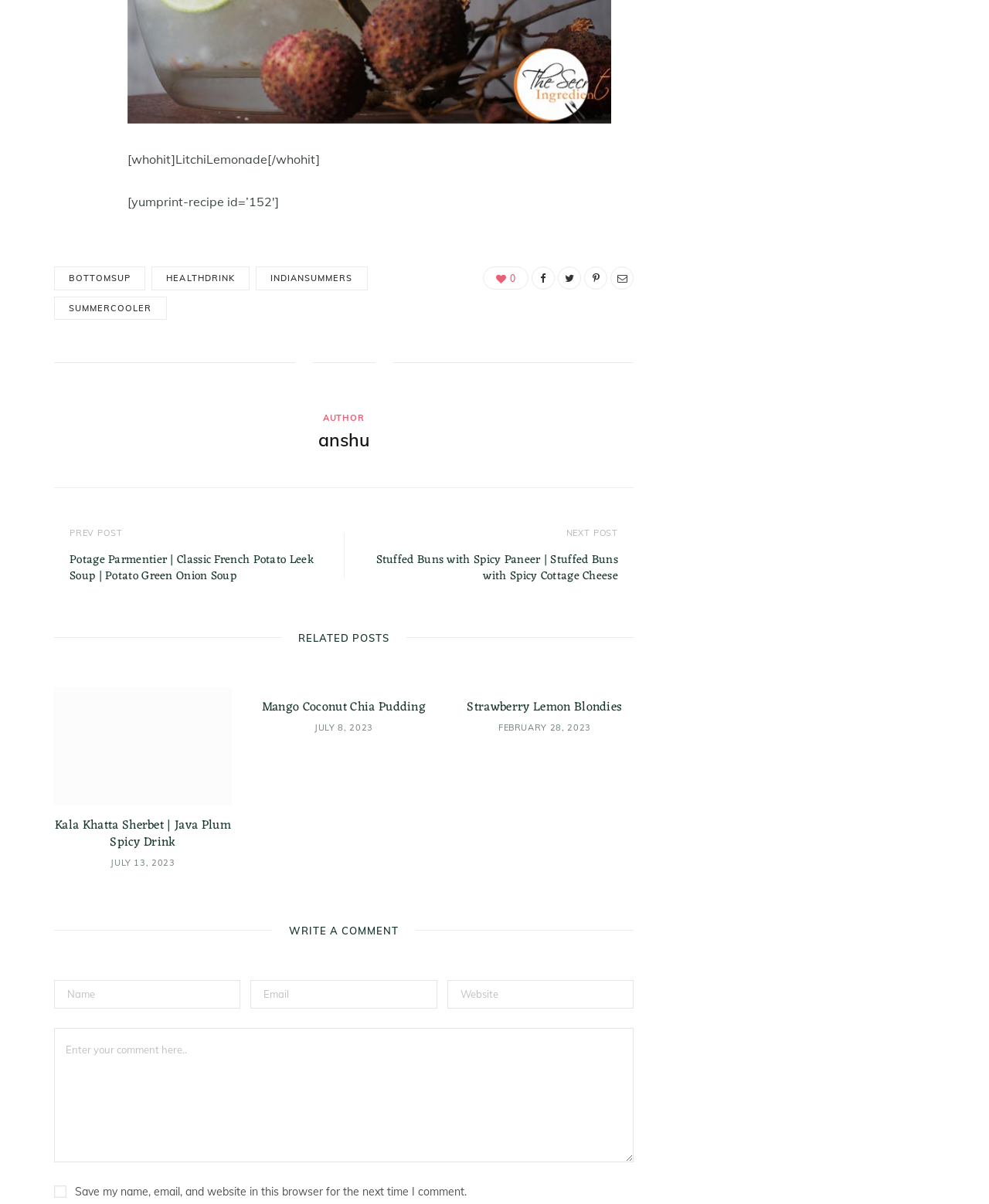Using the image as a reference, answer the following question in as much detail as possible:
How many related posts are shown on the webpage?

I found the number of related posts by counting the article elements under the 'RELATED POSTS' heading element. There are three article elements, each containing a heading element with the title of the related post.